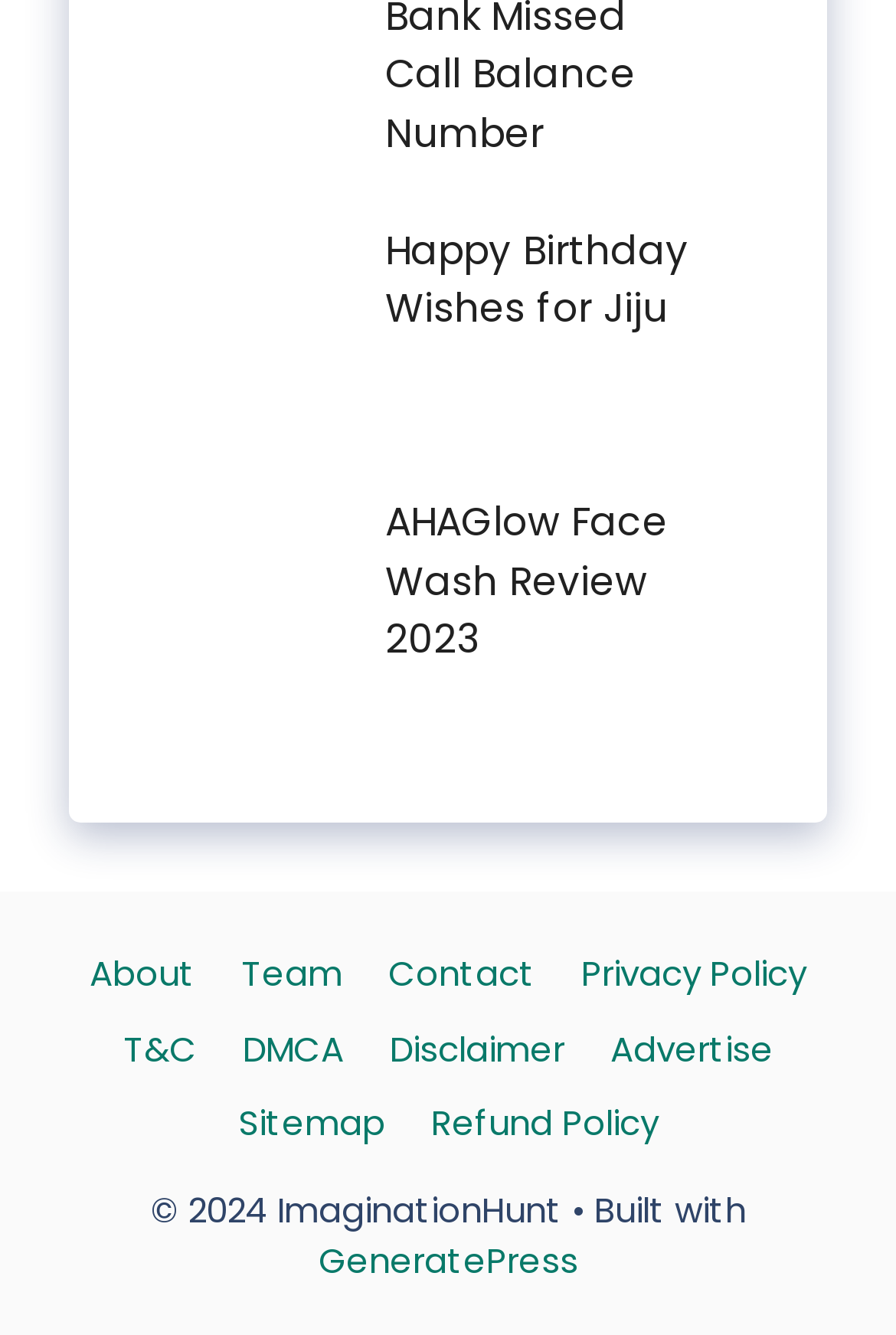Please specify the bounding box coordinates of the clickable region to carry out the following instruction: "Go to About page". The coordinates should be four float numbers between 0 and 1, in the format [left, top, right, bottom].

[0.1, 0.711, 0.218, 0.747]